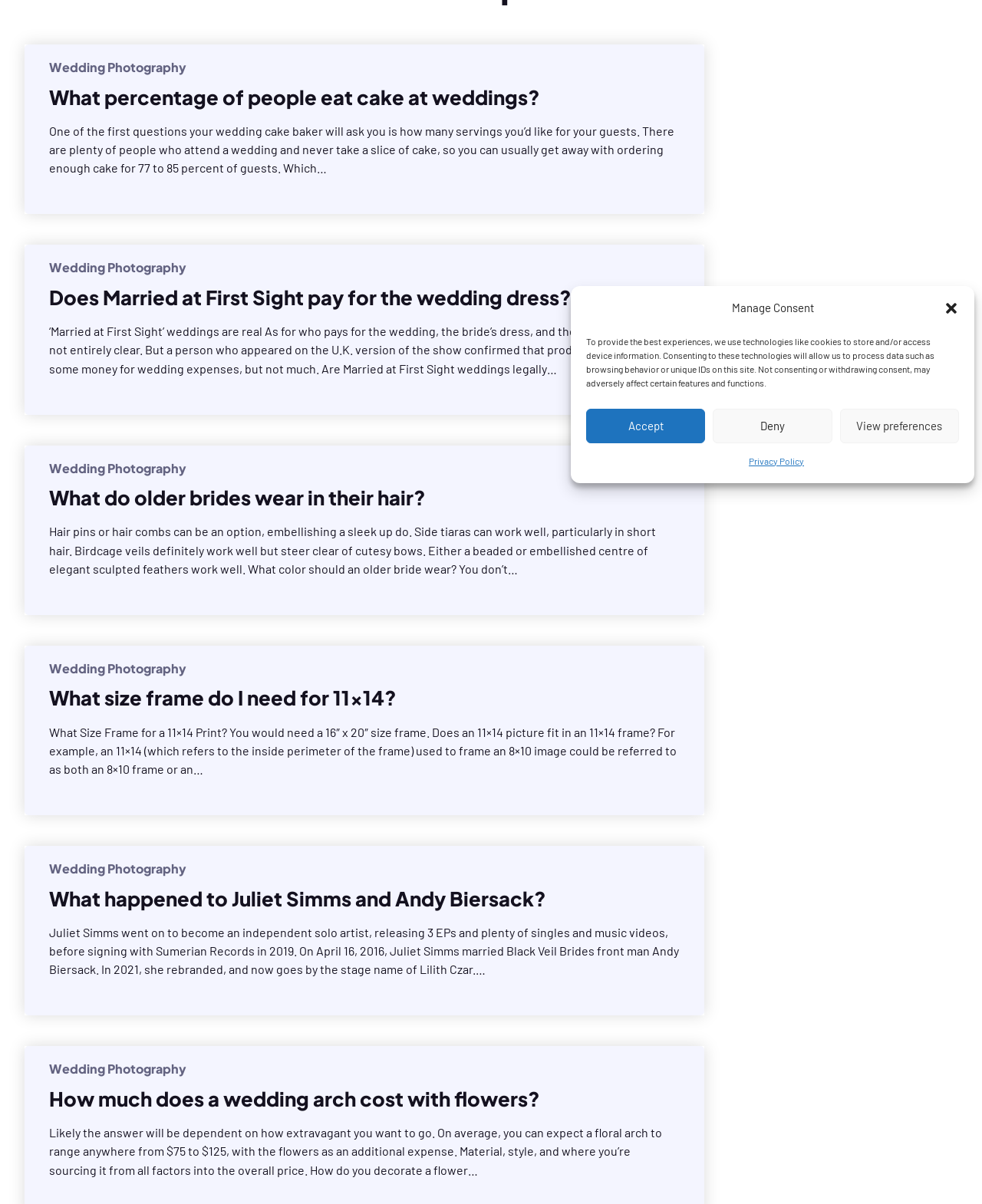Locate the bounding box of the UI element defined by this description: "Deny". The coordinates should be given as four float numbers between 0 and 1, formatted as [left, top, right, bottom].

[0.726, 0.339, 0.847, 0.368]